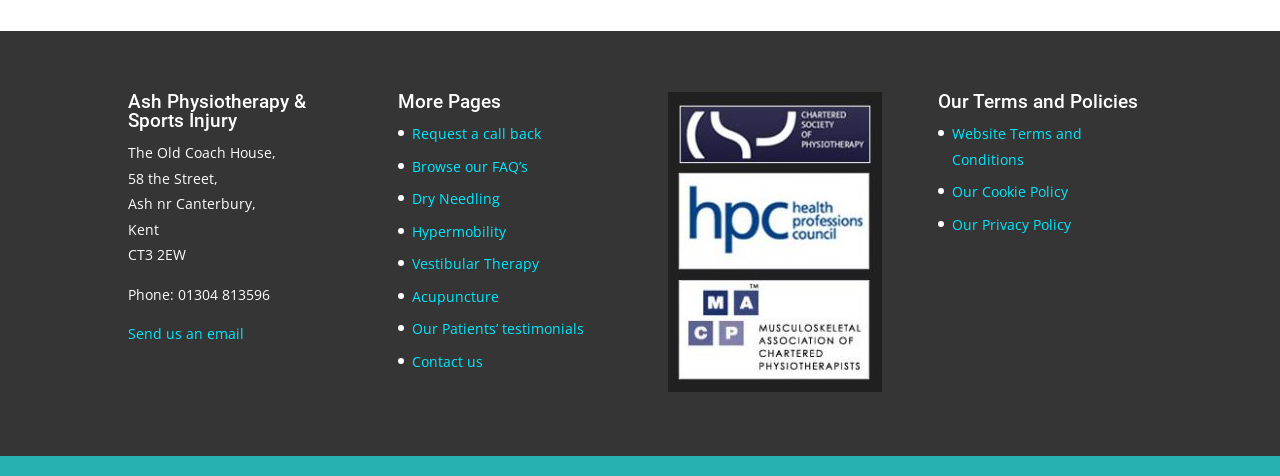Determine the bounding box coordinates for the clickable element required to fulfill the instruction: "View Website Terms and Conditions". Provide the coordinates as four float numbers between 0 and 1, i.e., [left, top, right, bottom].

[0.744, 0.261, 0.845, 0.355]